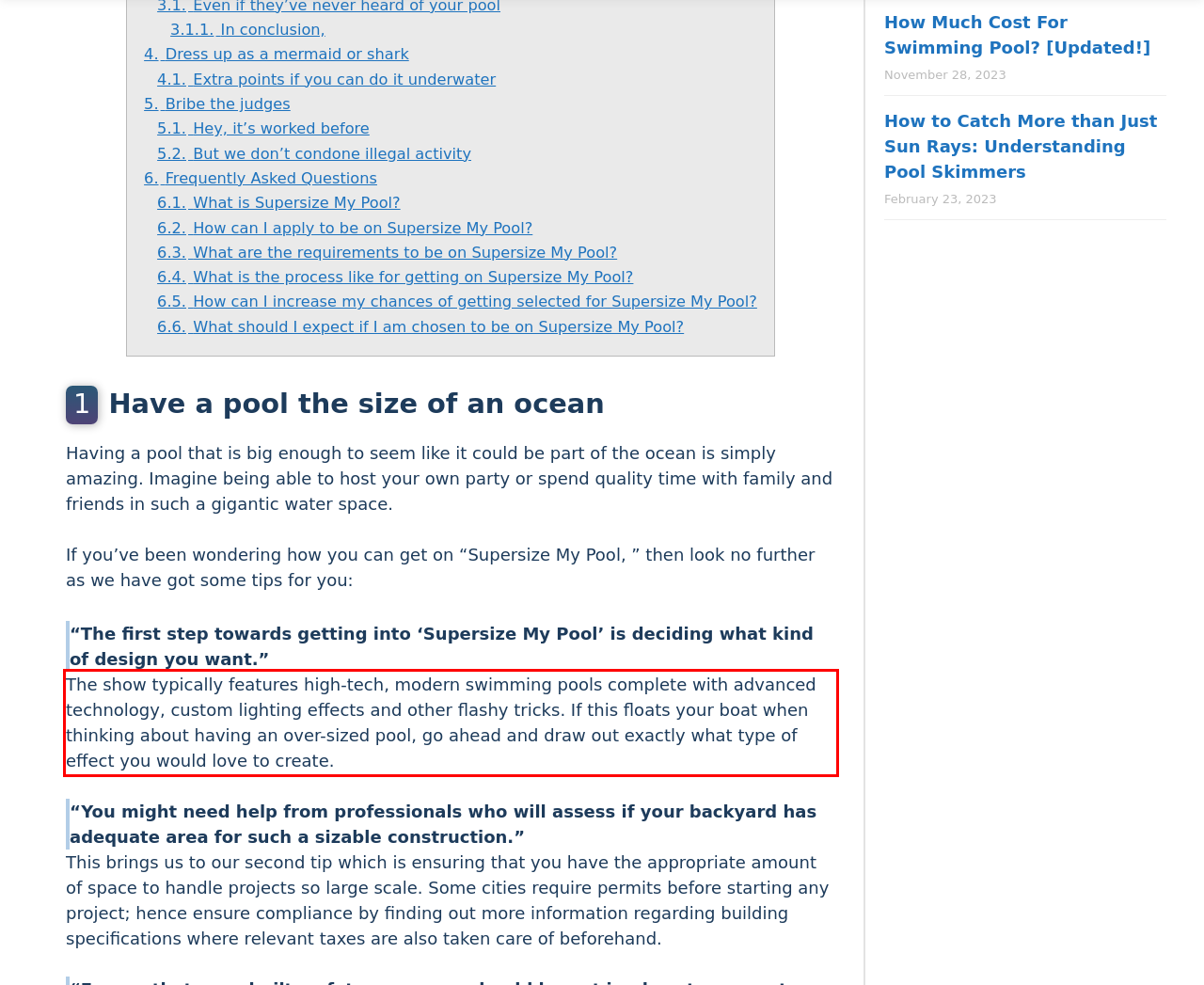Given a screenshot of a webpage, locate the red bounding box and extract the text it encloses.

The show typically features high-tech, modern swimming pools complete with advanced technology, custom lighting effects and other flashy tricks. If this floats your boat when thinking about having an over-sized pool, go ahead and draw out exactly what type of effect you would love to create.